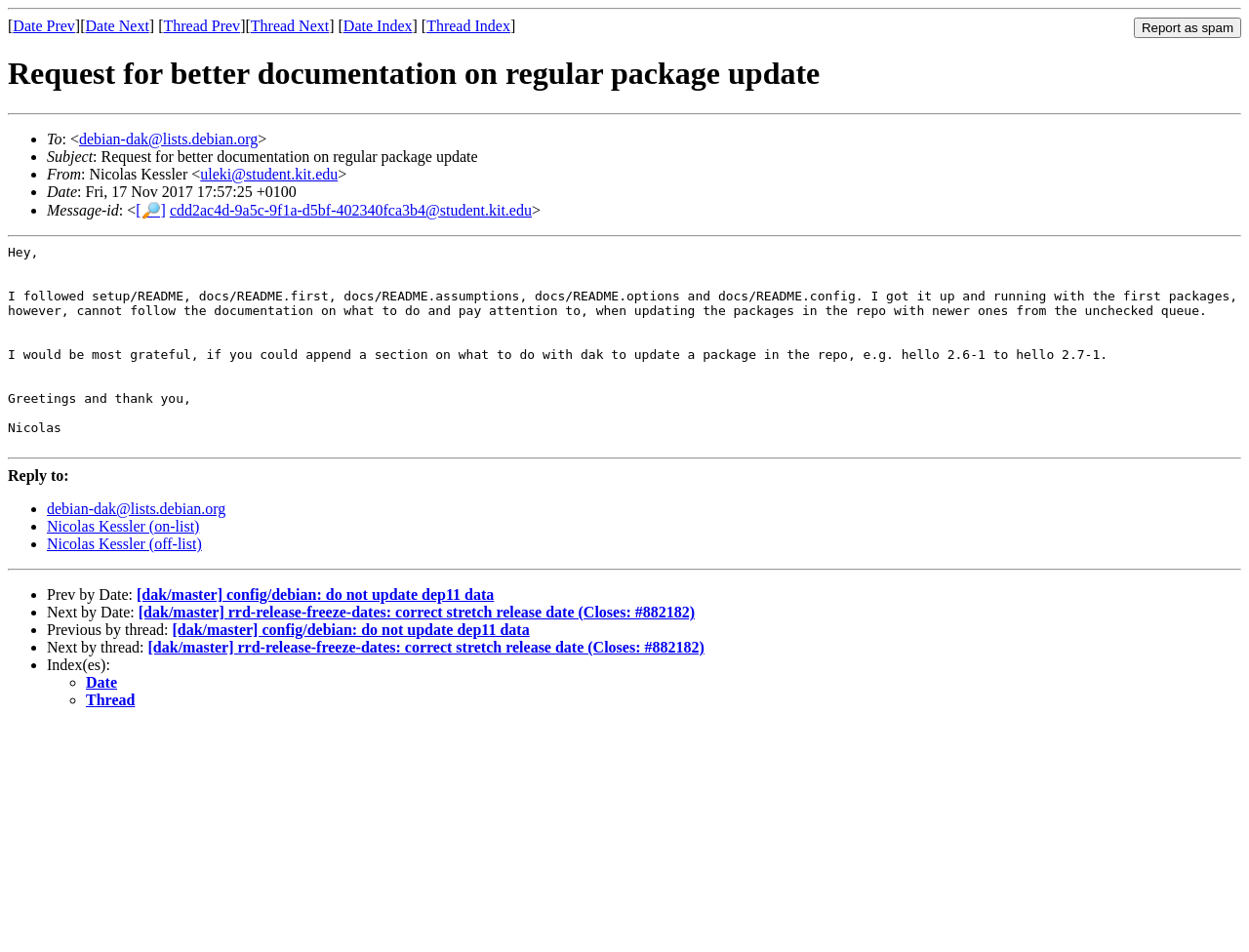Find the bounding box coordinates of the element to click in order to complete this instruction: "Click on the 'Home' link". The bounding box coordinates must be four float numbers between 0 and 1, denoted as [left, top, right, bottom].

None